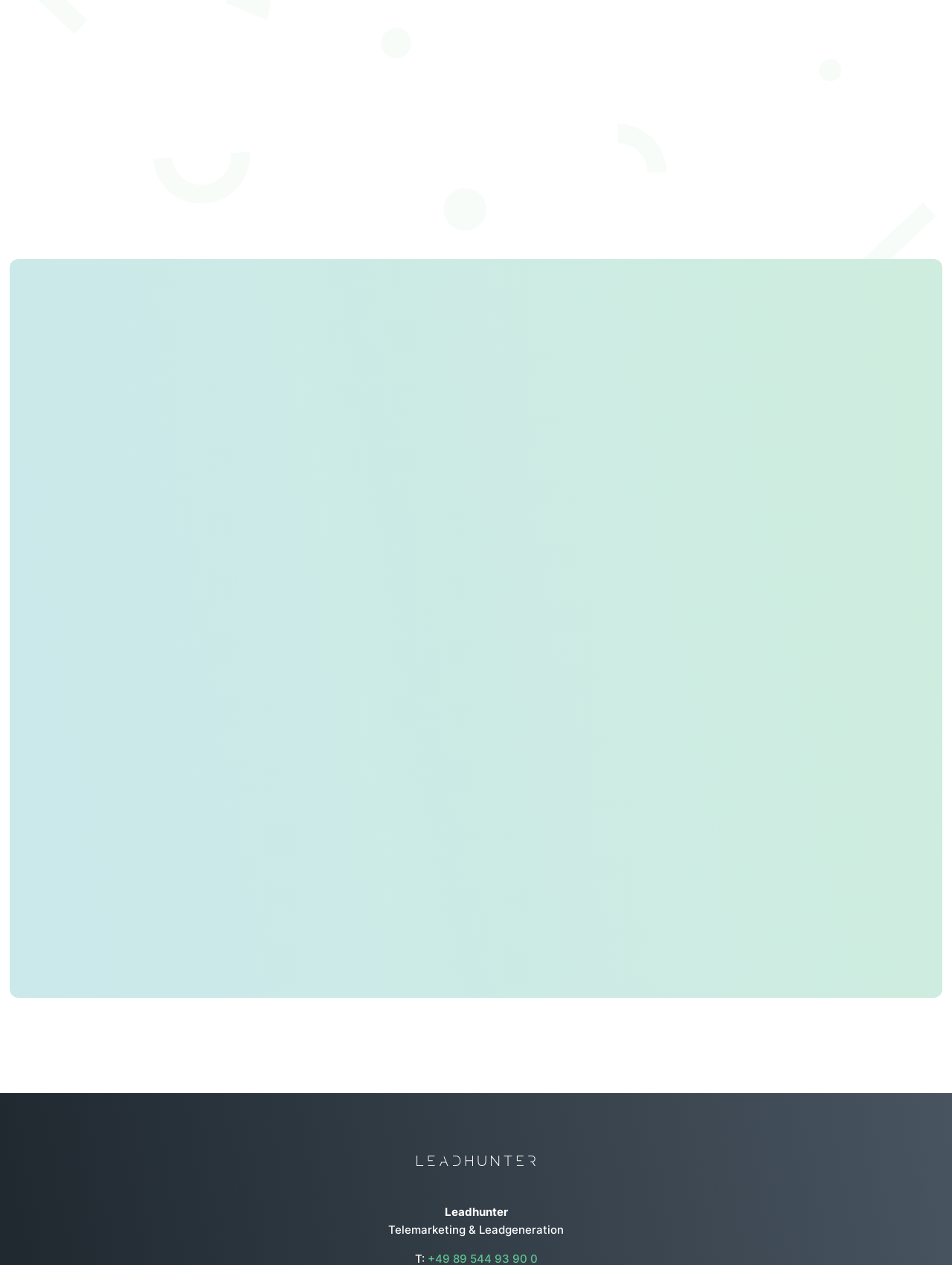Find the bounding box coordinates of the clickable area that will achieve the following instruction: "Enter your name".

[0.084, 0.371, 0.451, 0.401]